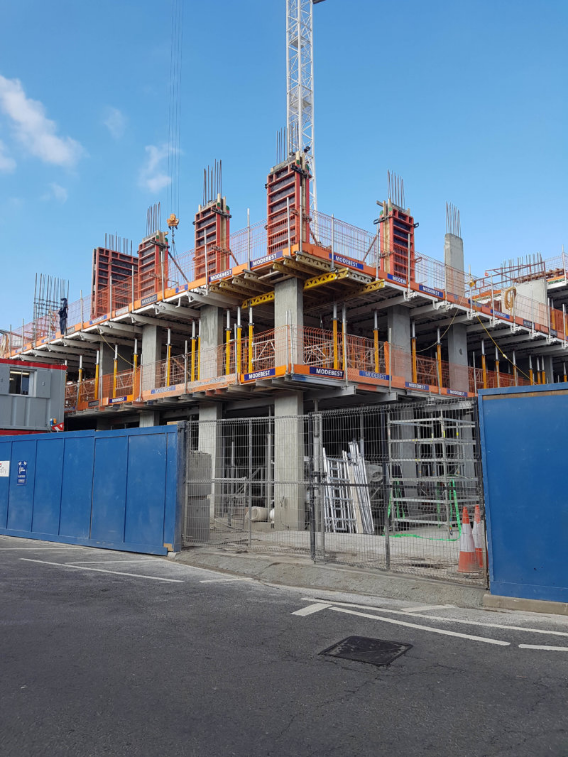Please give a succinct answer to the question in one word or phrase:
What is the crane likely doing?

Lifting materials